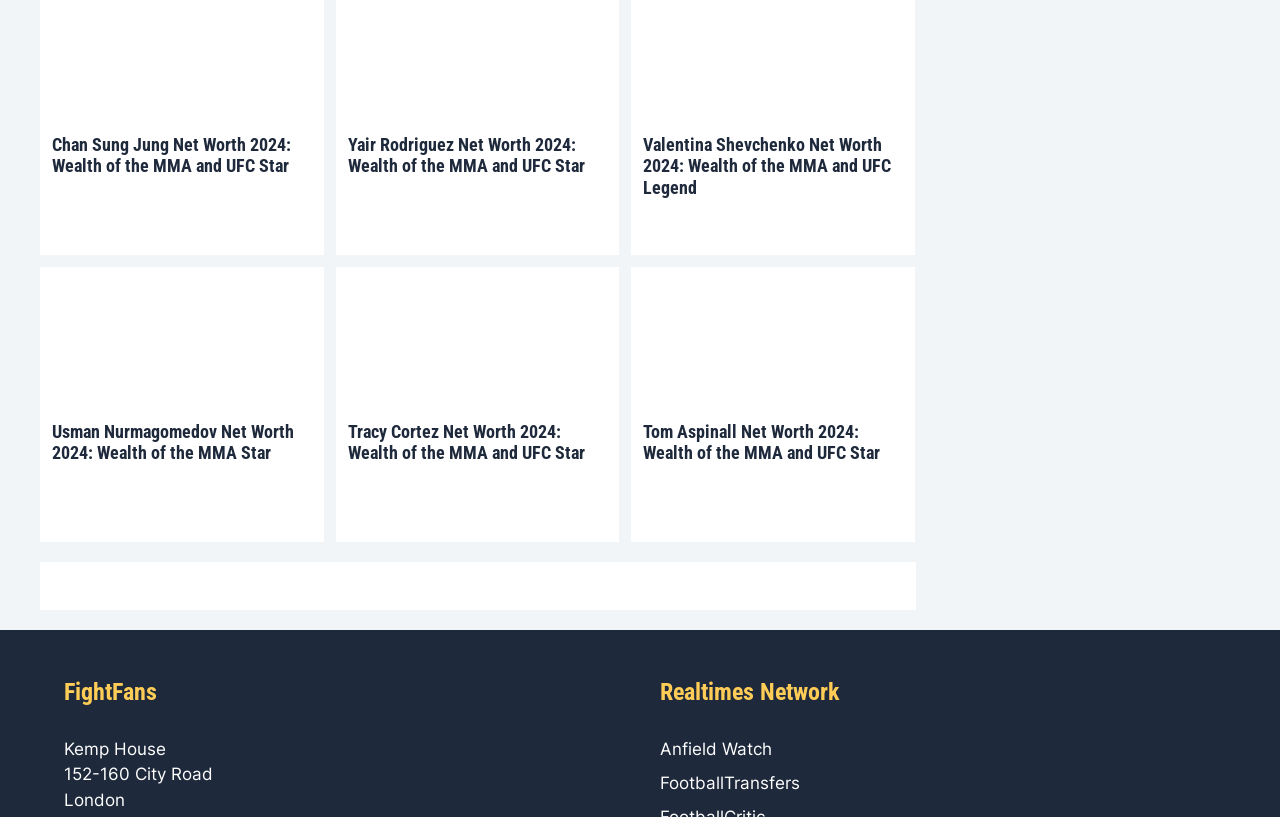Can you find the bounding box coordinates of the area I should click to execute the following instruction: "Read about Yair Rodriguez's net worth"?

[0.272, 0.056, 0.475, 0.08]